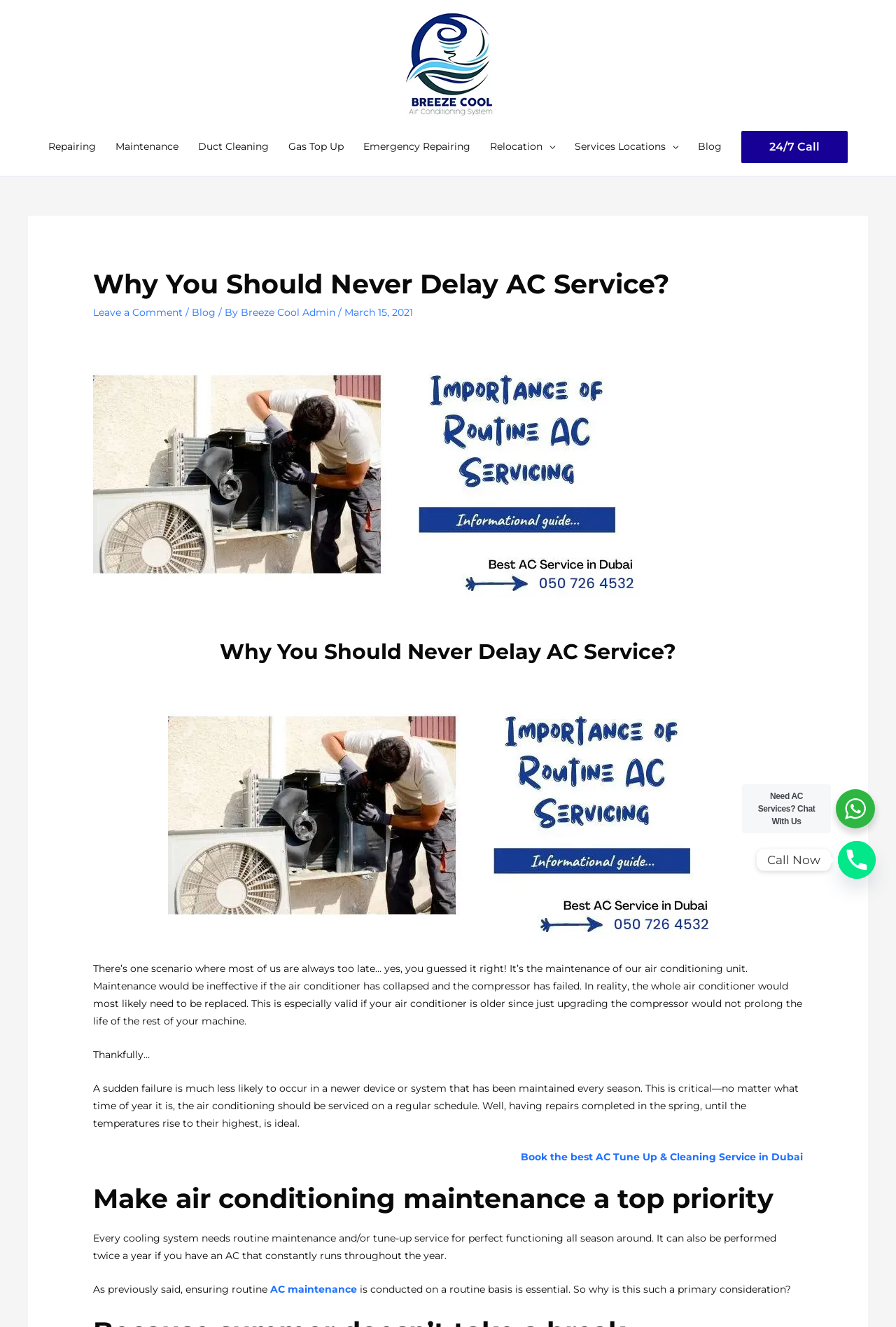Identify and extract the main heading from the webpage.

Why You Should Never Delay AC Service?